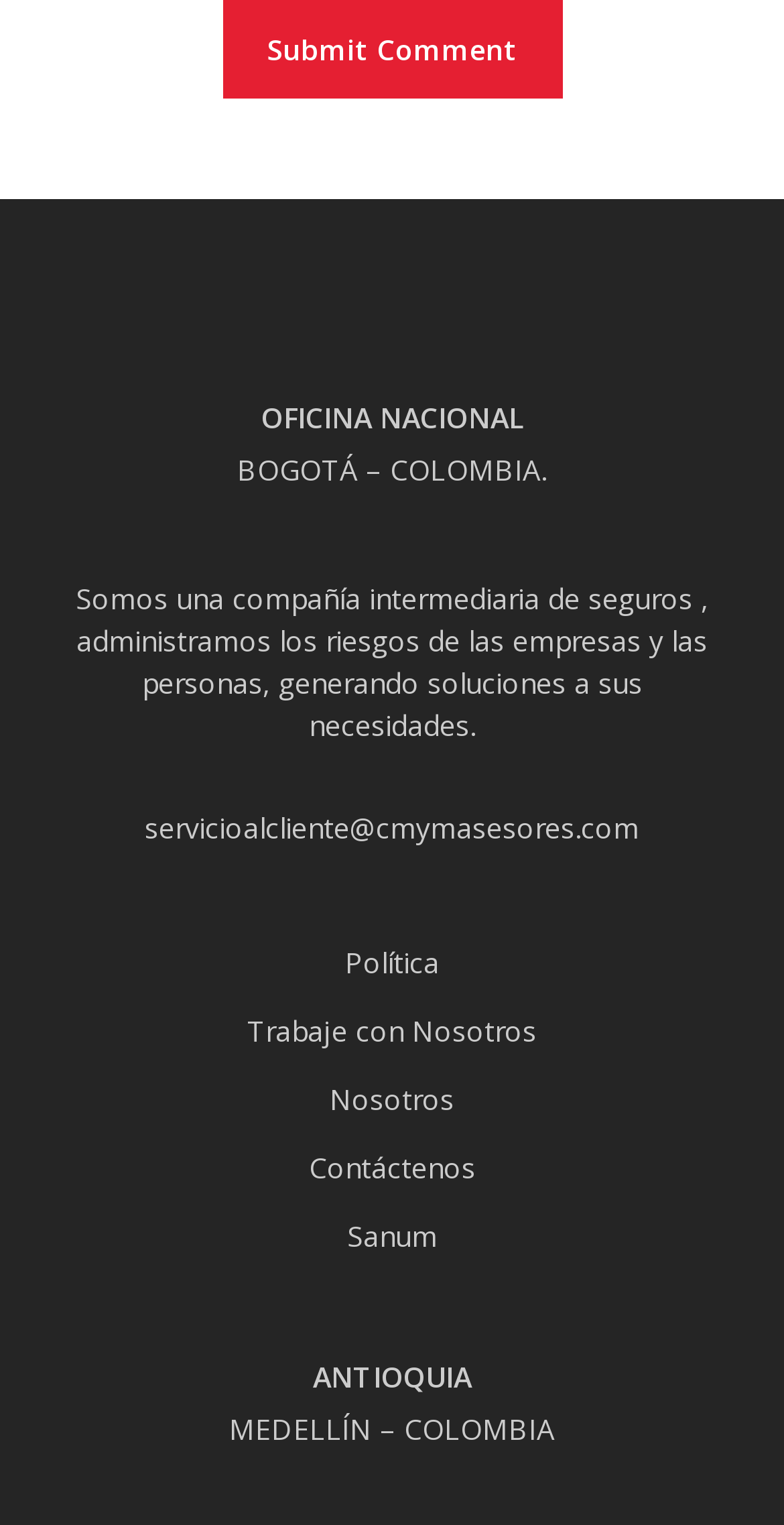Provide a brief response in the form of a single word or phrase:
What is the email address for customer service?

servicioalcliente@cmymasesores.com